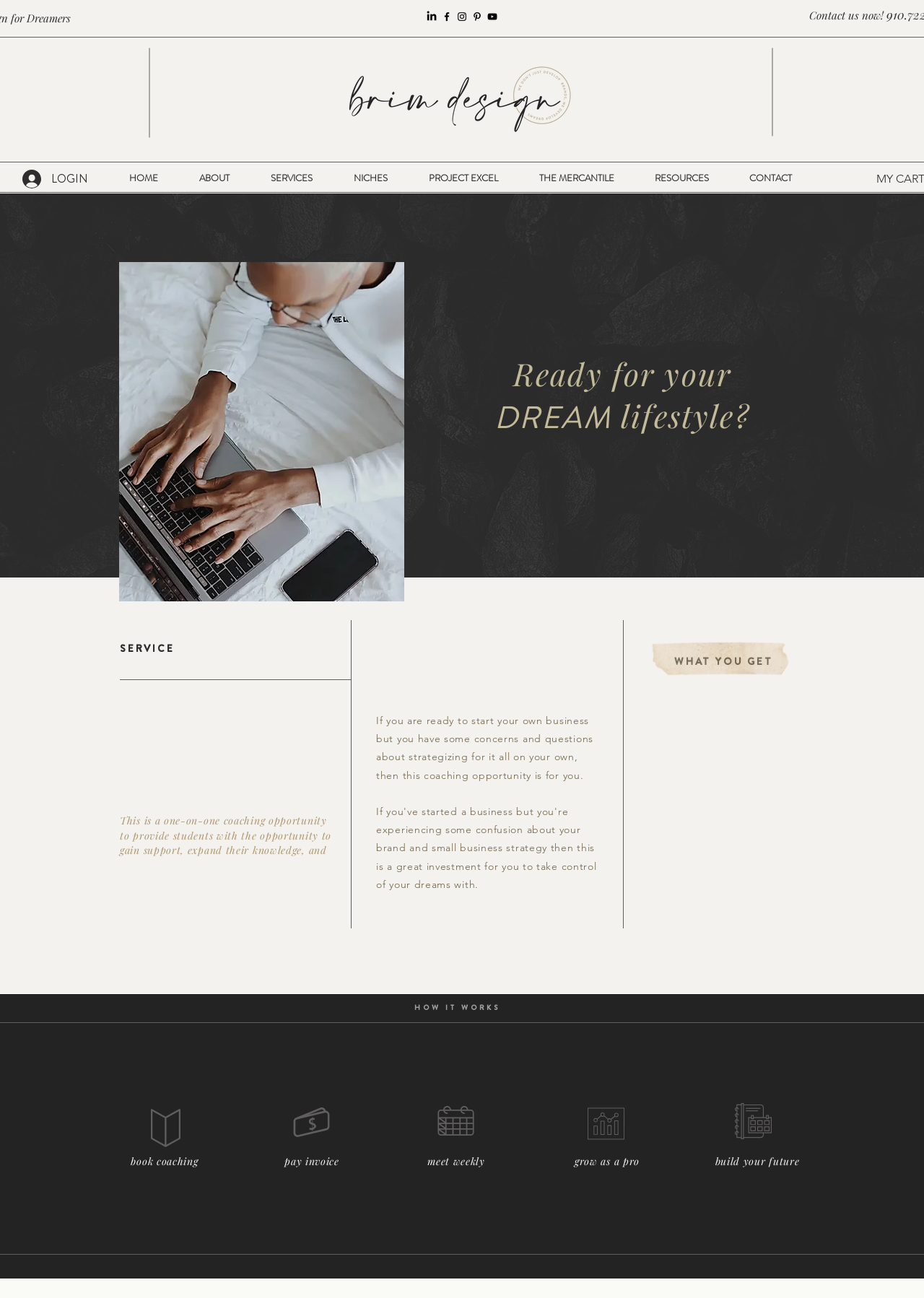Select the bounding box coordinates of the element I need to click to carry out the following instruction: "Click the book coaching services image".

[0.163, 0.854, 0.195, 0.884]